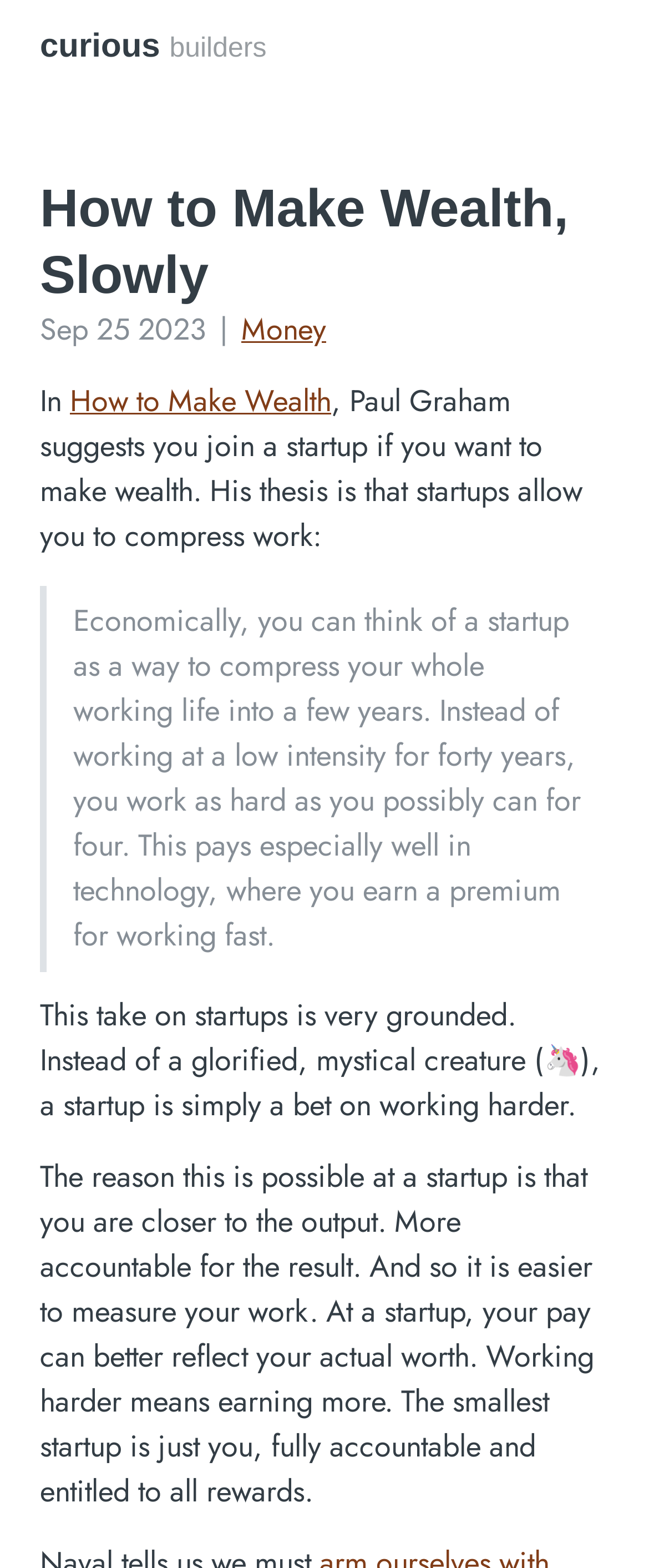Elaborate on the different components and information displayed on the webpage.

The webpage is about making wealth slowly, with a focus on the concept of compressing work and living below one's means. At the top, there is a heading "curious builders" with a link to "curious" on the left side. Below this, there is a larger heading "How to Make Wealth, Slowly" that spans almost the entire width of the page.

On the same line as the larger heading, there is a time element showing the date "Sep 25 2023" on the left, followed by a vertical bar and a link to "Money" on the right. Below this, there is a paragraph of text that discusses how Paul Graham suggests joining a startup to make wealth, and how startups allow one to compress work.

The text is interrupted by a blockquote that takes up most of the width of the page, containing a quote about startups being a way to compress one's working life into a few years. Below the blockquote, there are two more paragraphs of text that discuss the idea of startups being a bet on working harder and how one's pay can better reflect their actual worth at a startup.

Throughout the page, there are no images, but there are several links, including "curious", "Money", and "How to Make Wealth". The overall structure of the page is simple, with a clear hierarchy of headings and text.